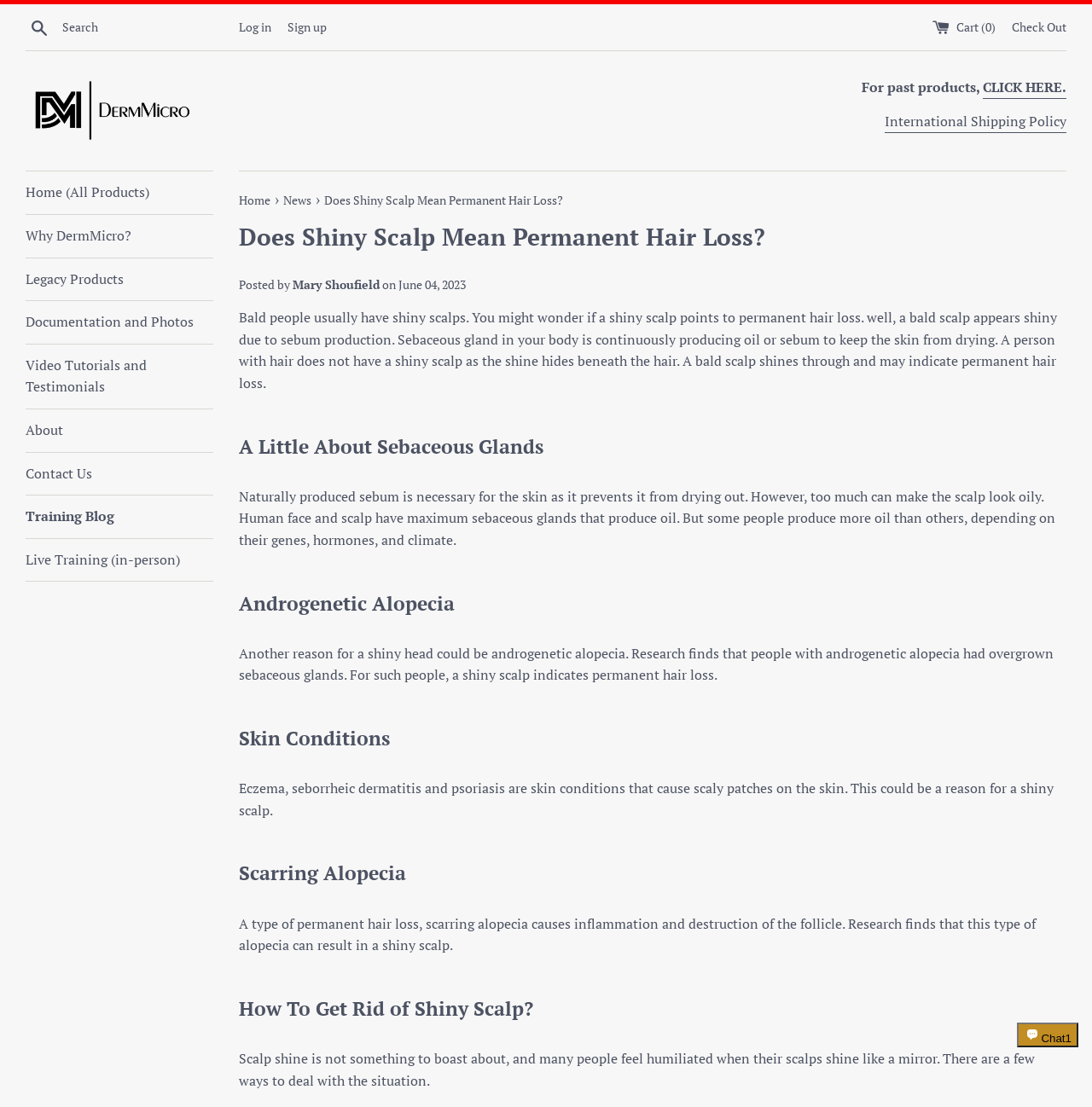Please identify the bounding box coordinates of where to click in order to follow the instruction: "View cart contents".

[0.854, 0.017, 0.914, 0.031]